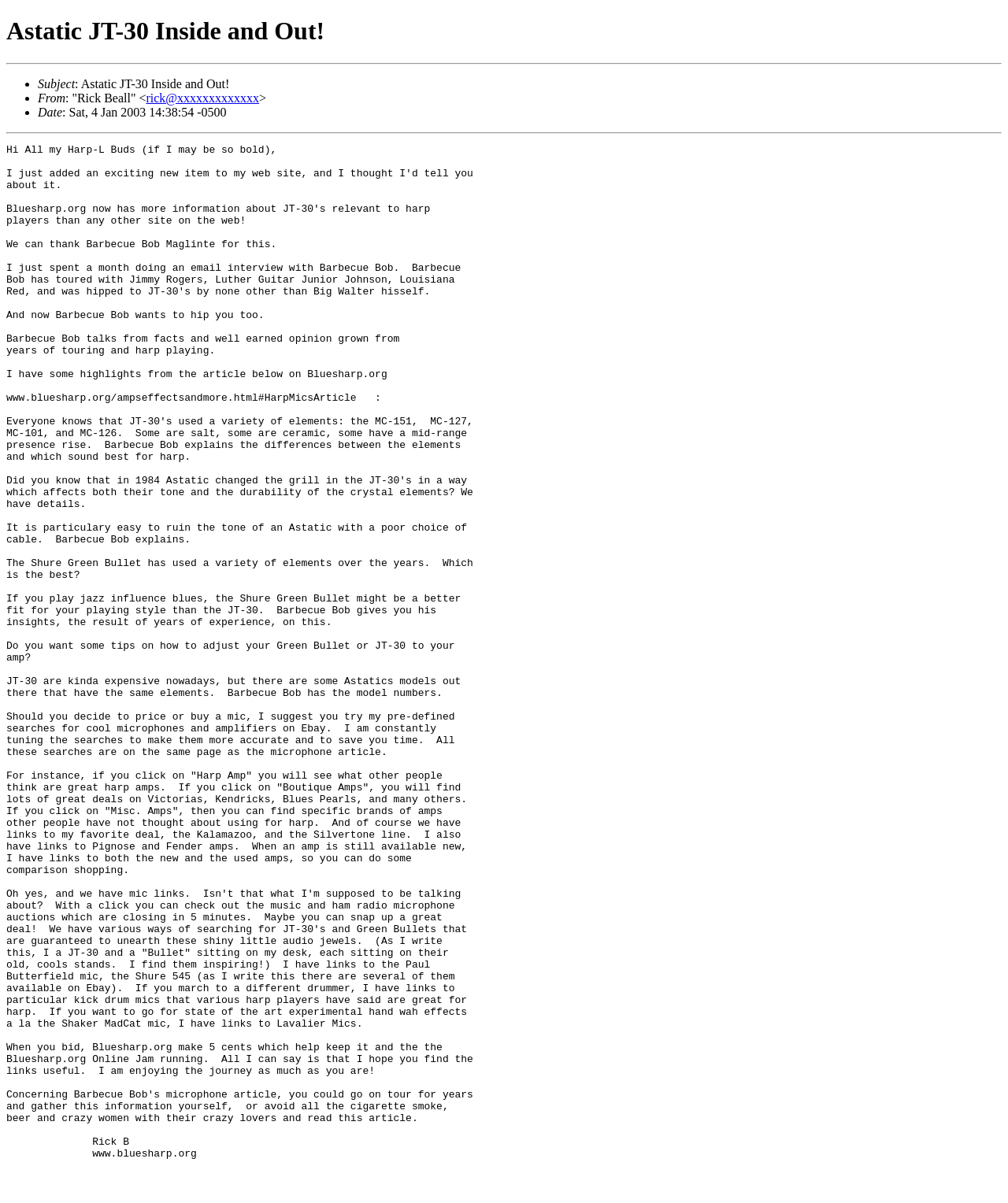What is the purpose of the article?
Provide a detailed and well-explained answer to the question.

The purpose of the article is to inform readers about Astatic JT-30 microphones, their characteristics, and how they compare to other microphones, as well as to provide tips on how to adjust and use them.